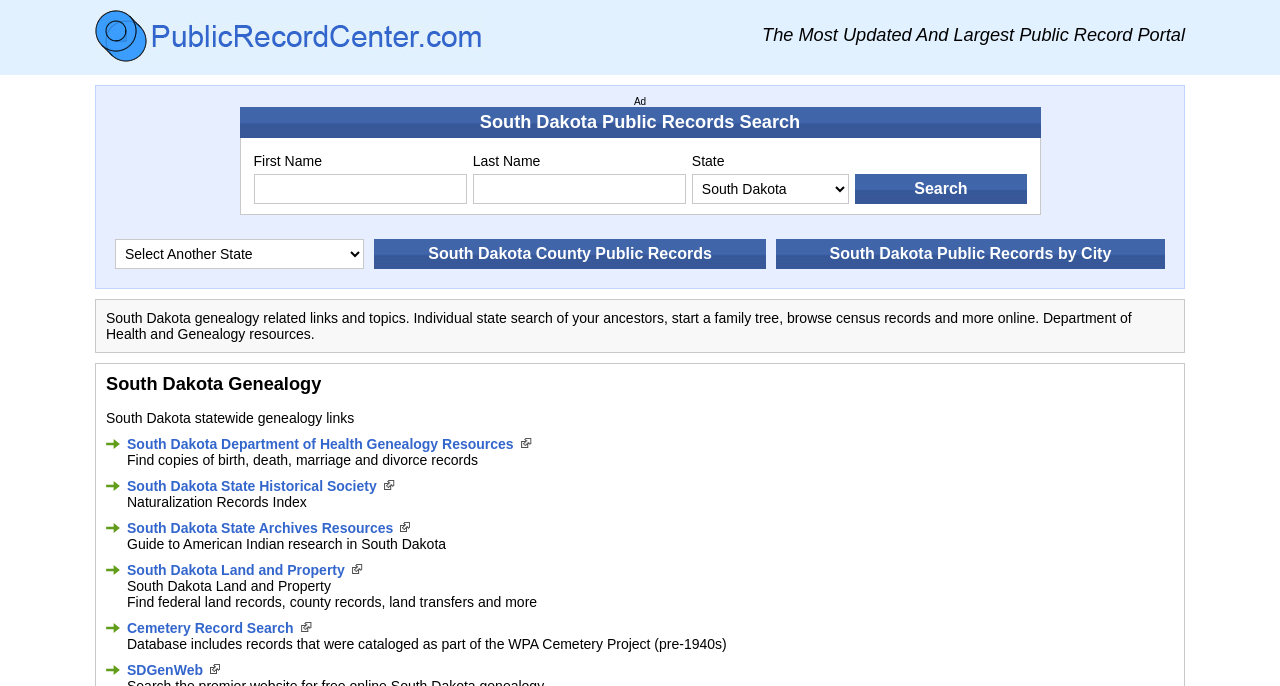Kindly determine the bounding box coordinates for the clickable area to achieve the given instruction: "Select a state".

[0.54, 0.254, 0.664, 0.297]